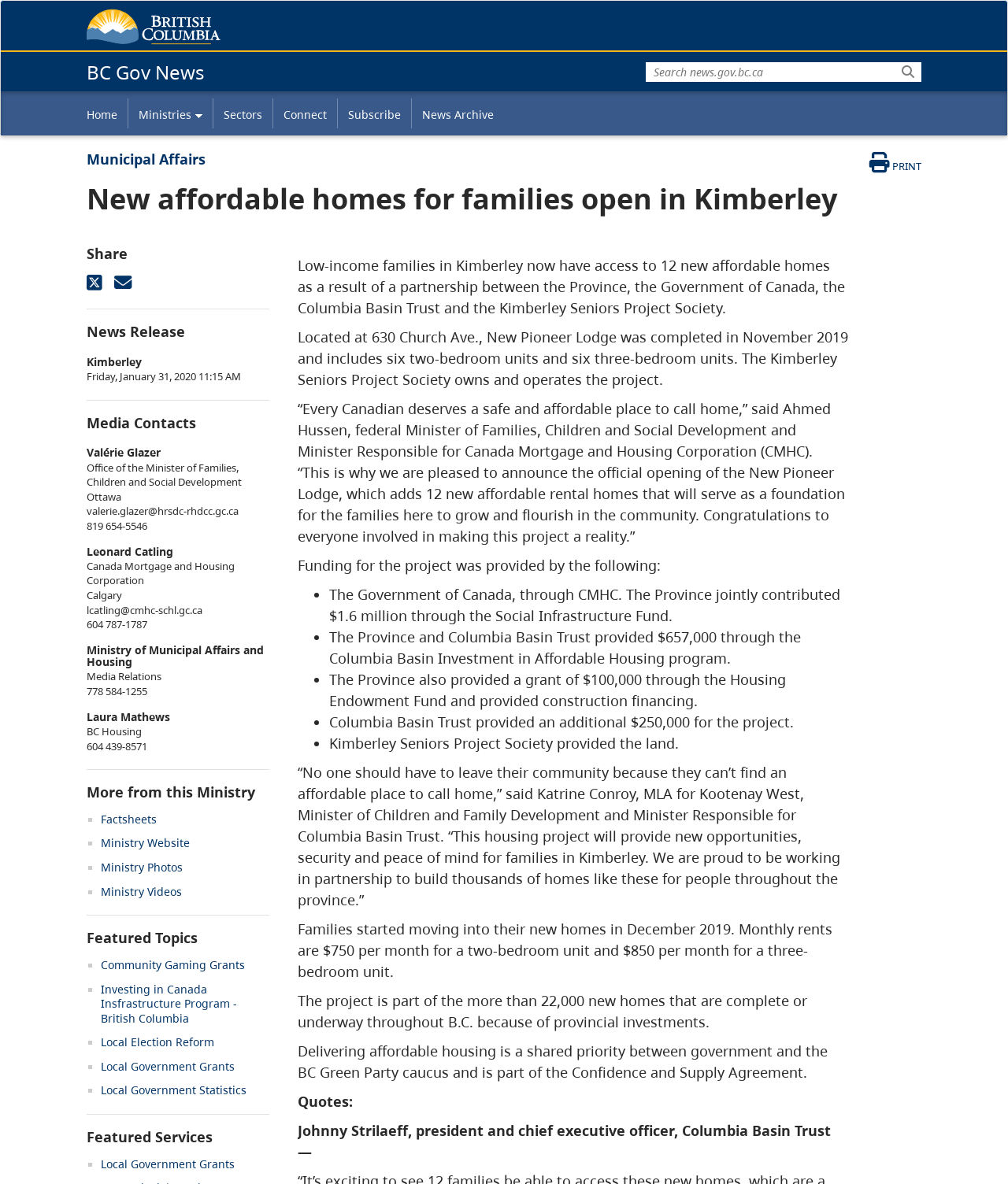Please pinpoint the bounding box coordinates for the region I should click to adhere to this instruction: "Go to Home".

[0.086, 0.077, 0.127, 0.114]